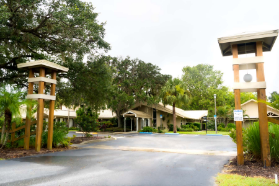Offer a comprehensive description of the image.

The image depicts the welcoming entrance to Unity of Venice, a serene and inviting space designed for community gatherings and spiritual events. Flanked by two distinctive wooden pillars adorned with lanterns, the entrance leads to a well-maintained pathway that invites visitors into the lush greenery surrounding the facility. Large trees provide a backdrop, enhancing the tranquil atmosphere of the location. This venue plays host to various events, including the "Sound IN~FuSiOn" experiences, emphasizing sound therapy and communal healing, contributing to the spiritual and social fabric of the Venice community.